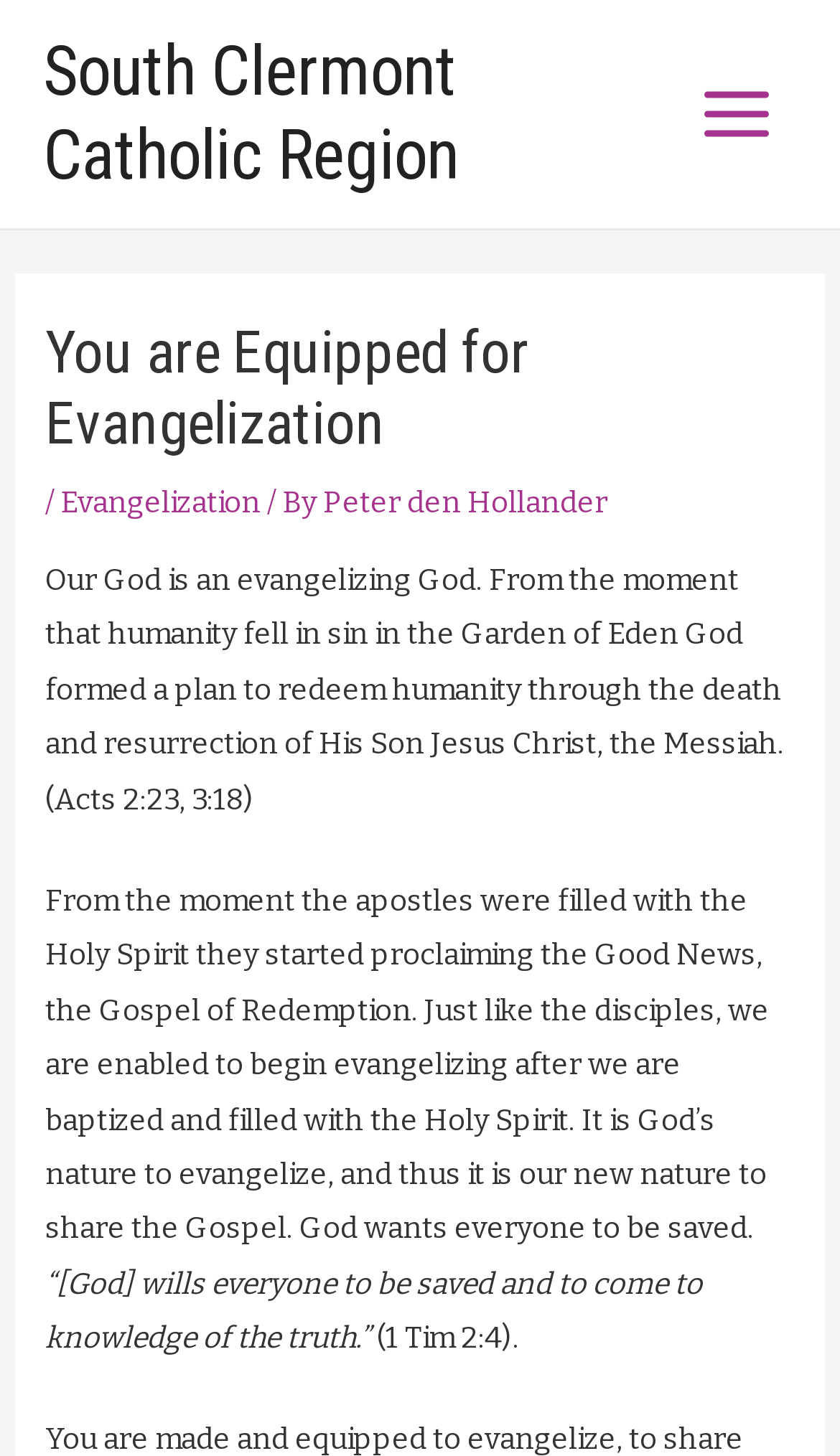Determine the bounding box for the described HTML element: "South Clermont Catholic Region". Ensure the coordinates are four float numbers between 0 and 1 in the format [left, top, right, bottom].

[0.051, 0.02, 0.546, 0.134]